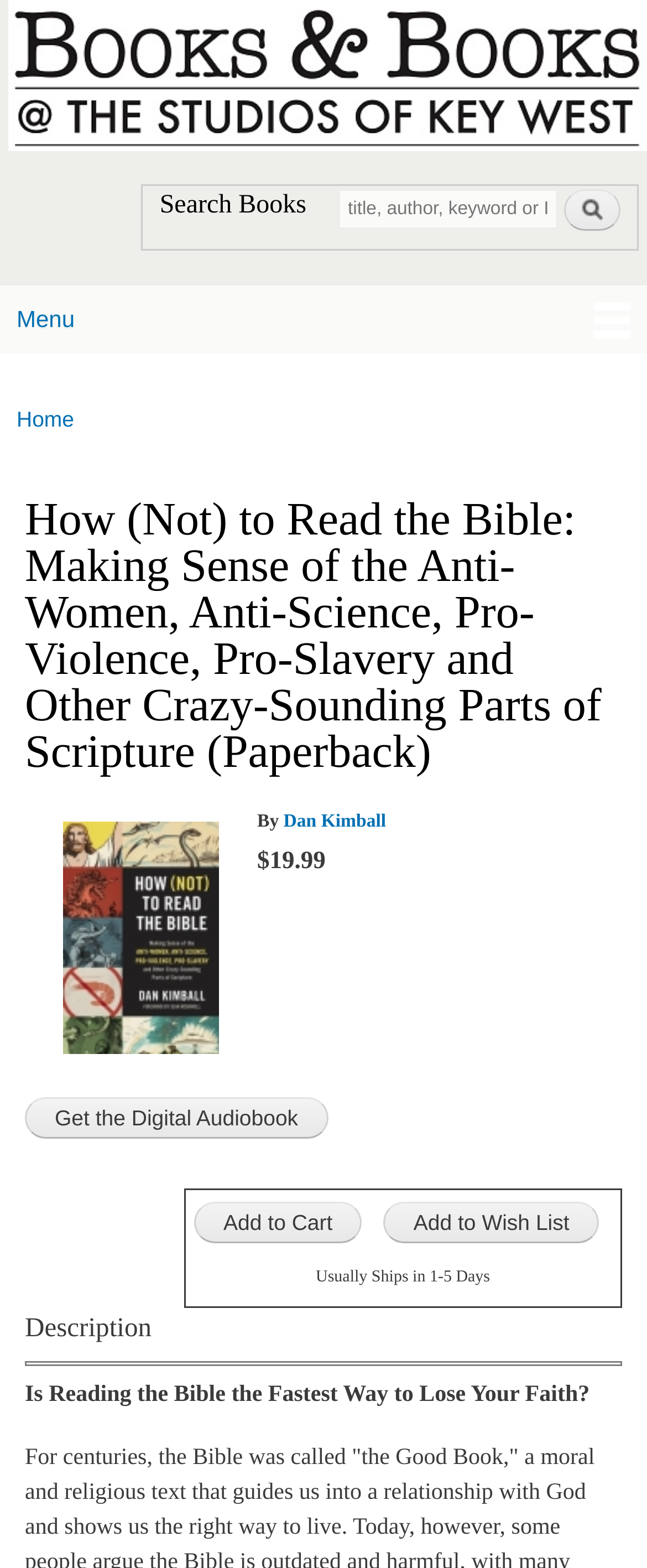What is the price of the book?
Answer the question in a detailed and comprehensive manner.

I found the answer by looking at the StaticText element with the text '$19.99' which is located near the 'Add to Cart' button, indicating that it is the price of the book.